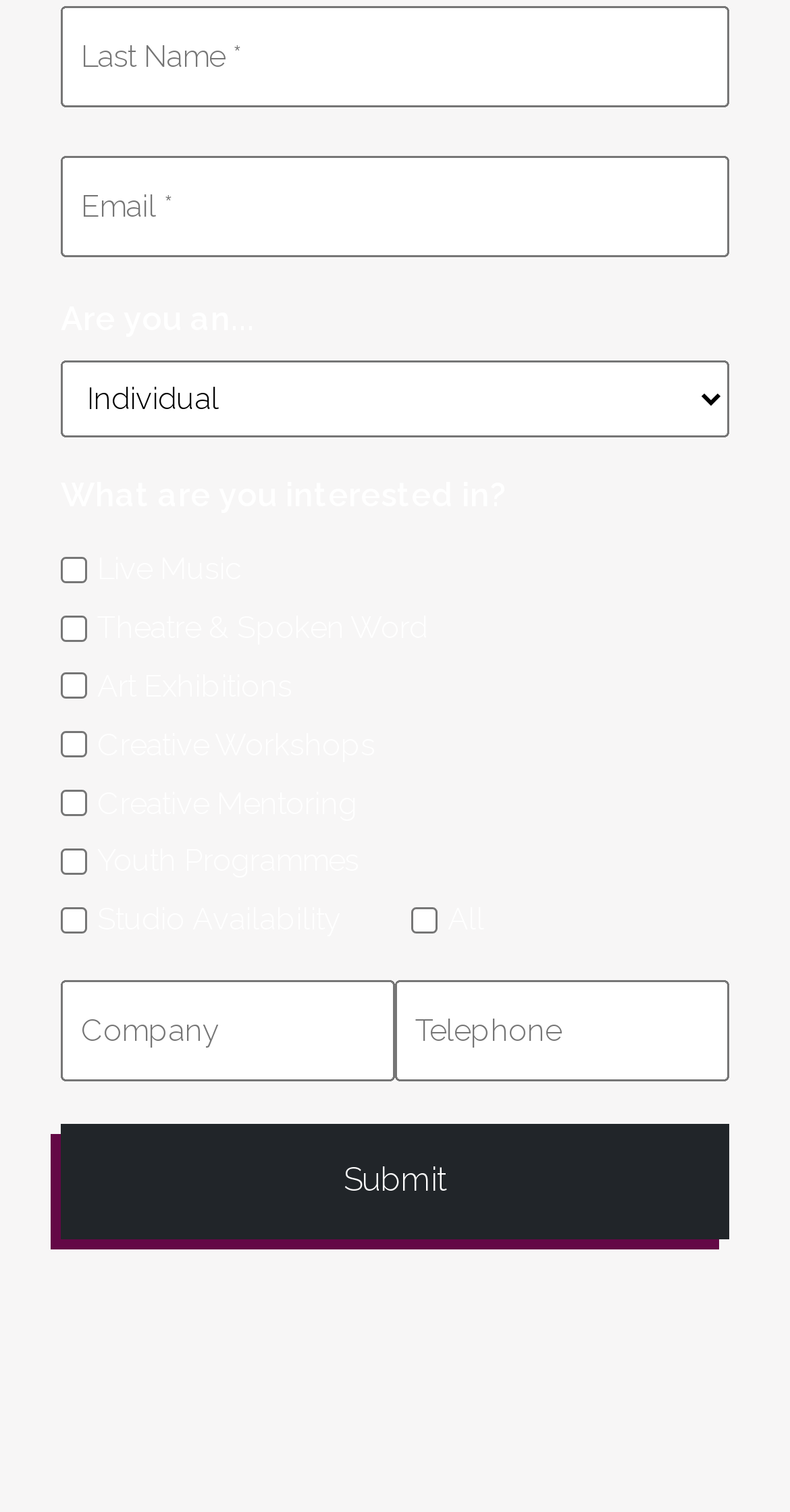Determine the bounding box coordinates of the region to click in order to accomplish the following instruction: "Check the box for Live Music". Provide the coordinates as four float numbers between 0 and 1, specifically [left, top, right, bottom].

[0.077, 0.368, 0.11, 0.386]